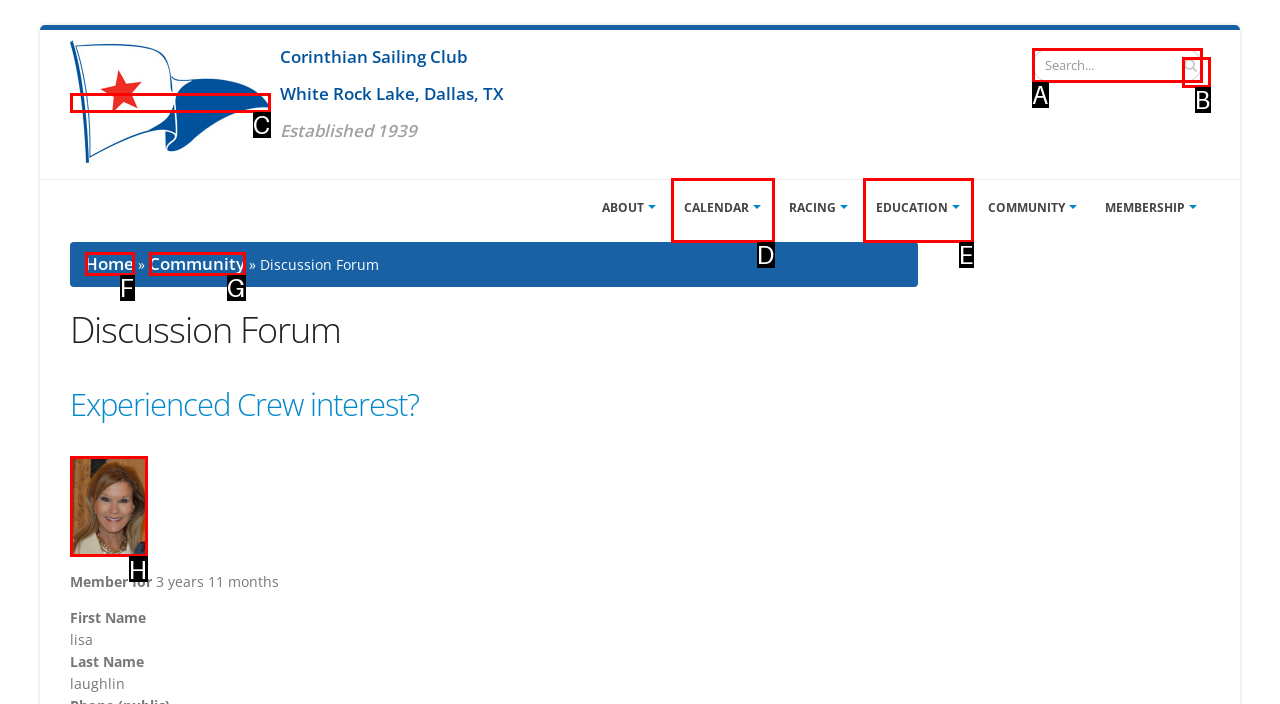Select the correct HTML element to complete the following task: View profile picture of user Lisall
Provide the letter of the choice directly from the given options.

H